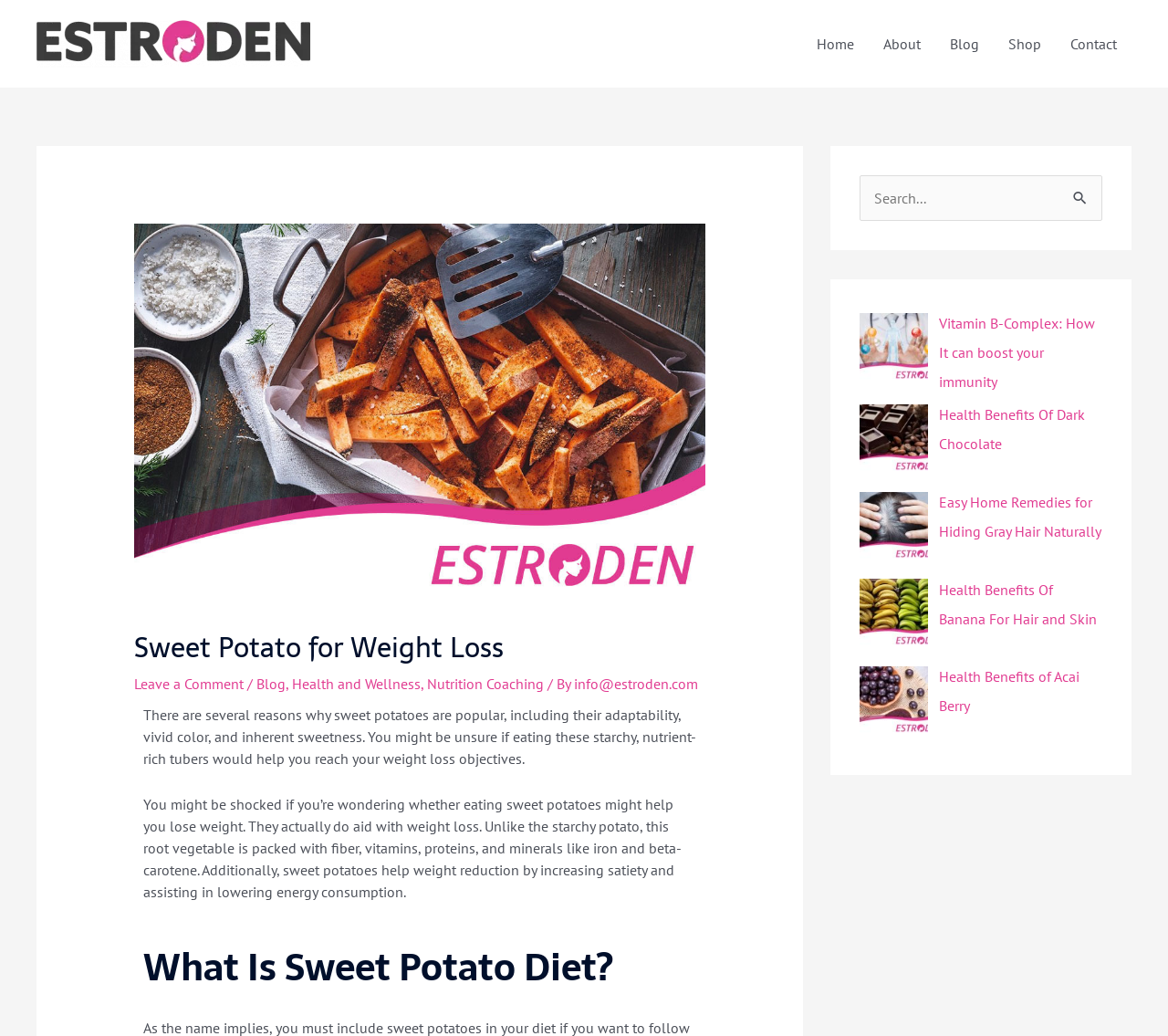Determine the bounding box coordinates of the element's region needed to click to follow the instruction: "Explore the 'Recent Posts With Thumbnails' section". Provide these coordinates as four float numbers between 0 and 1, formatted as [left, top, right, bottom].

[0.736, 0.298, 0.944, 0.72]